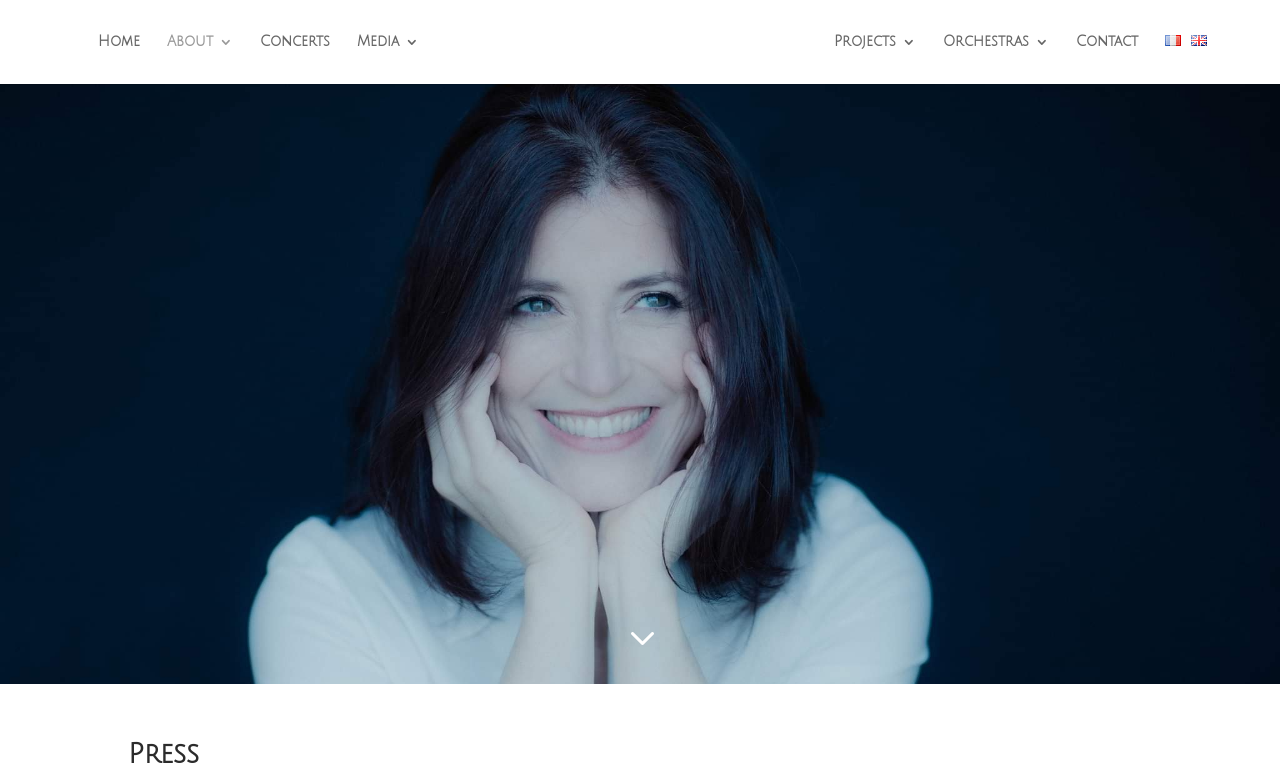Find and indicate the bounding box coordinates of the region you should select to follow the given instruction: "Type your name".

None